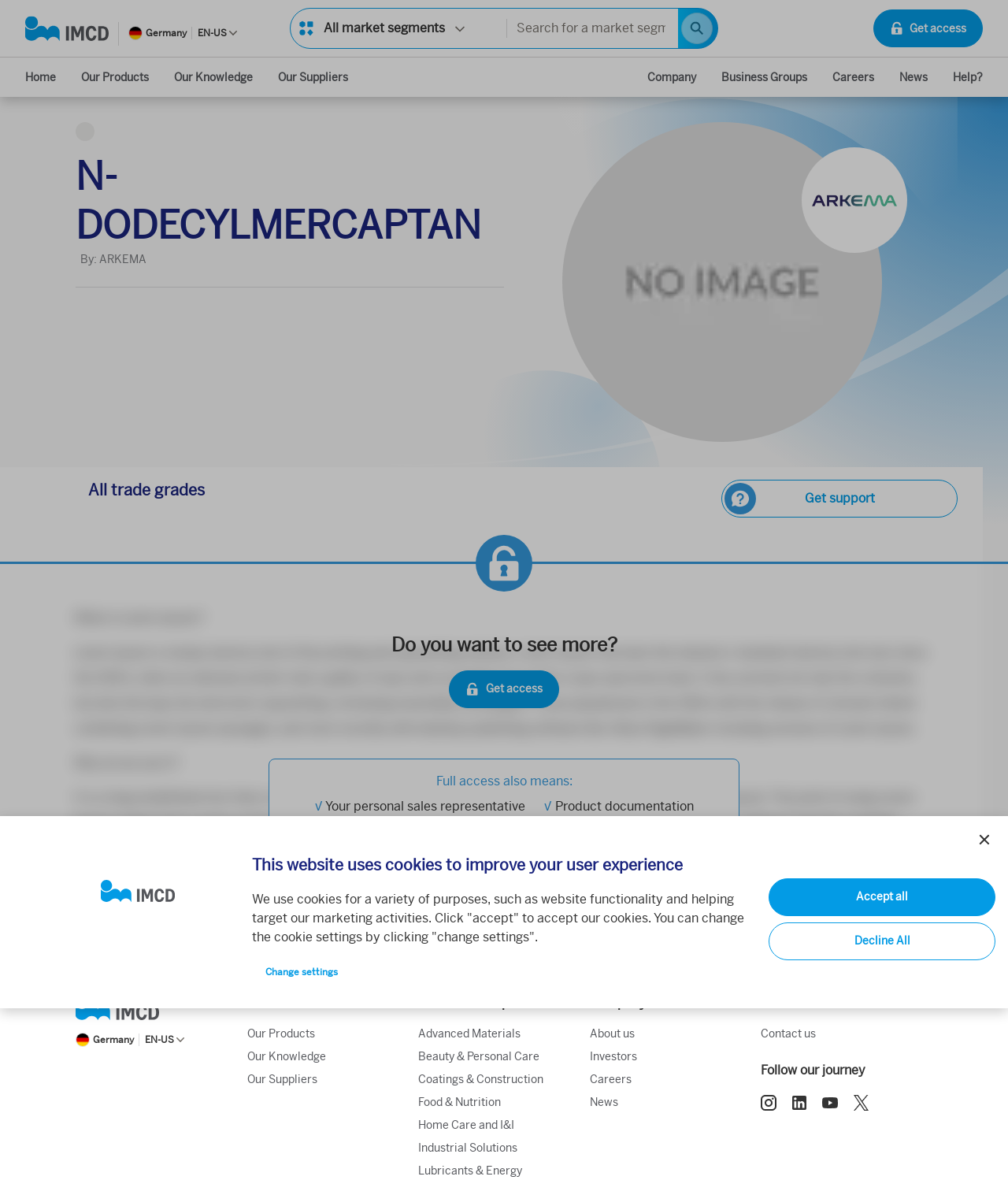Locate the bounding box coordinates of the UI element described by: "Coatings & Construction". The bounding box coordinates should consist of four float numbers between 0 and 1, i.e., [left, top, right, bottom].

[0.415, 0.909, 0.539, 0.921]